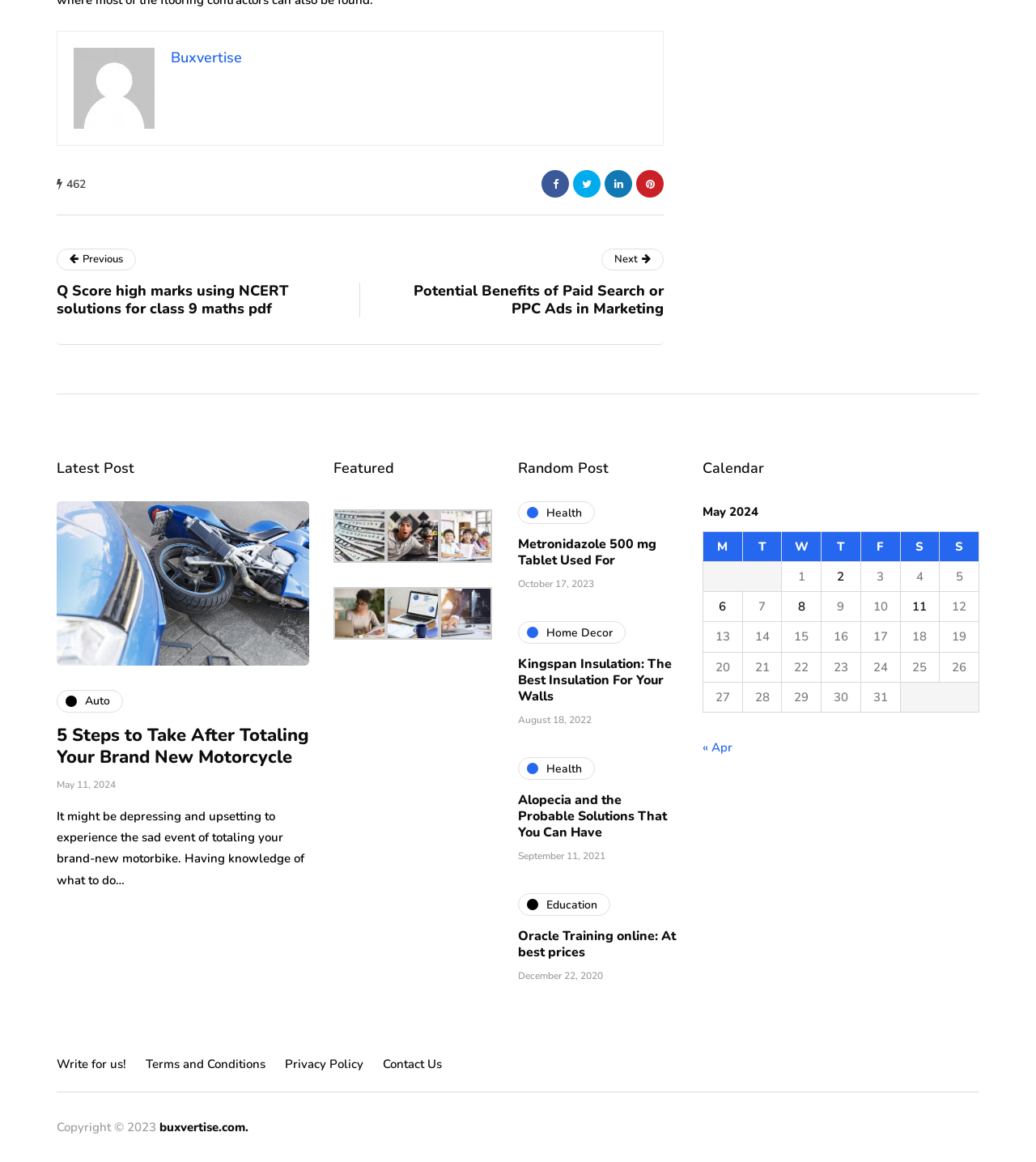What is the category of the post 'Kingspan Insulation: The Best Insulation For Your Walls'?
Based on the image content, provide your answer in one word or a short phrase.

Home Decor